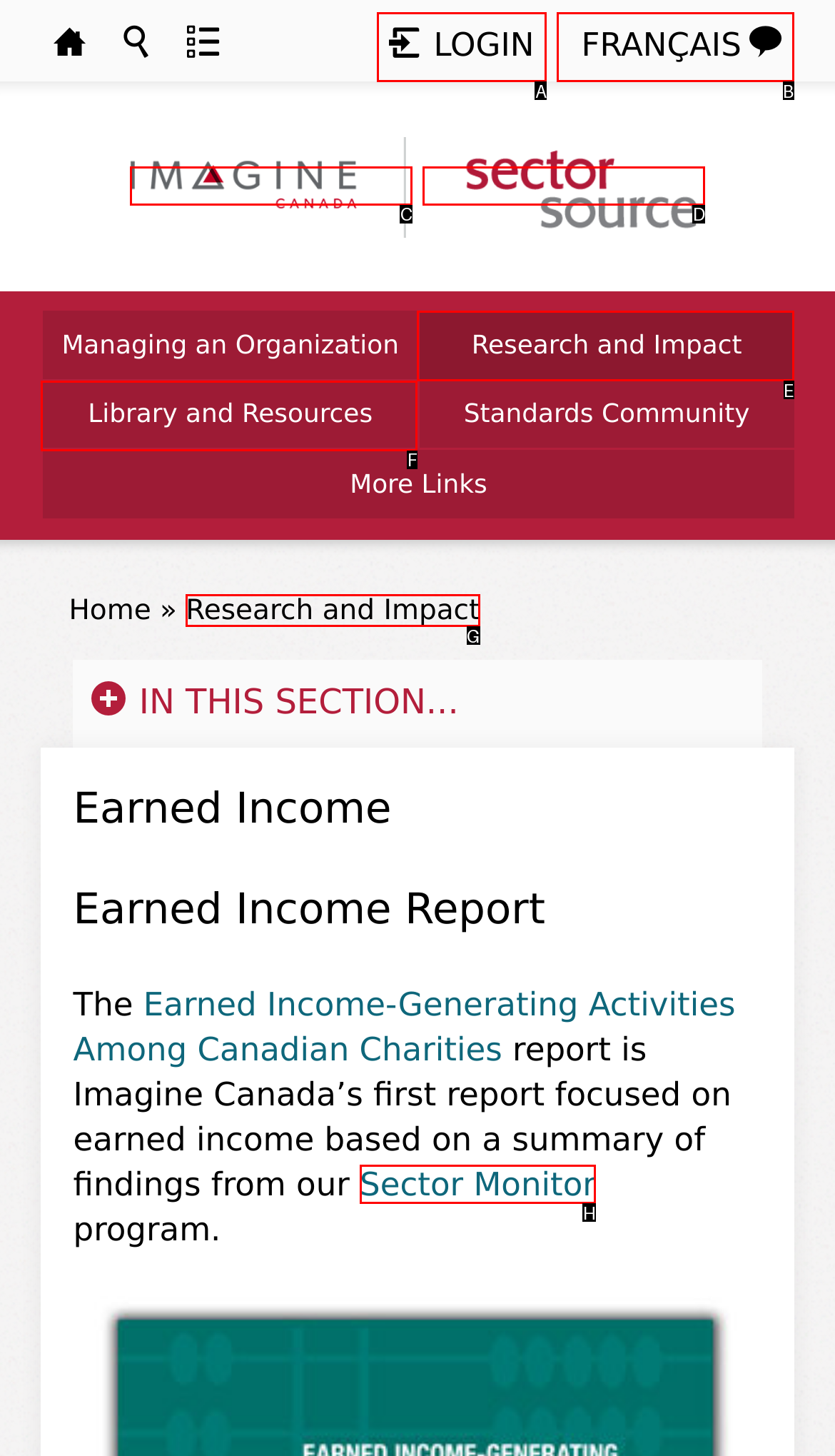Which option aligns with the description: alt="Imagine Canada"? Respond by selecting the correct letter.

C